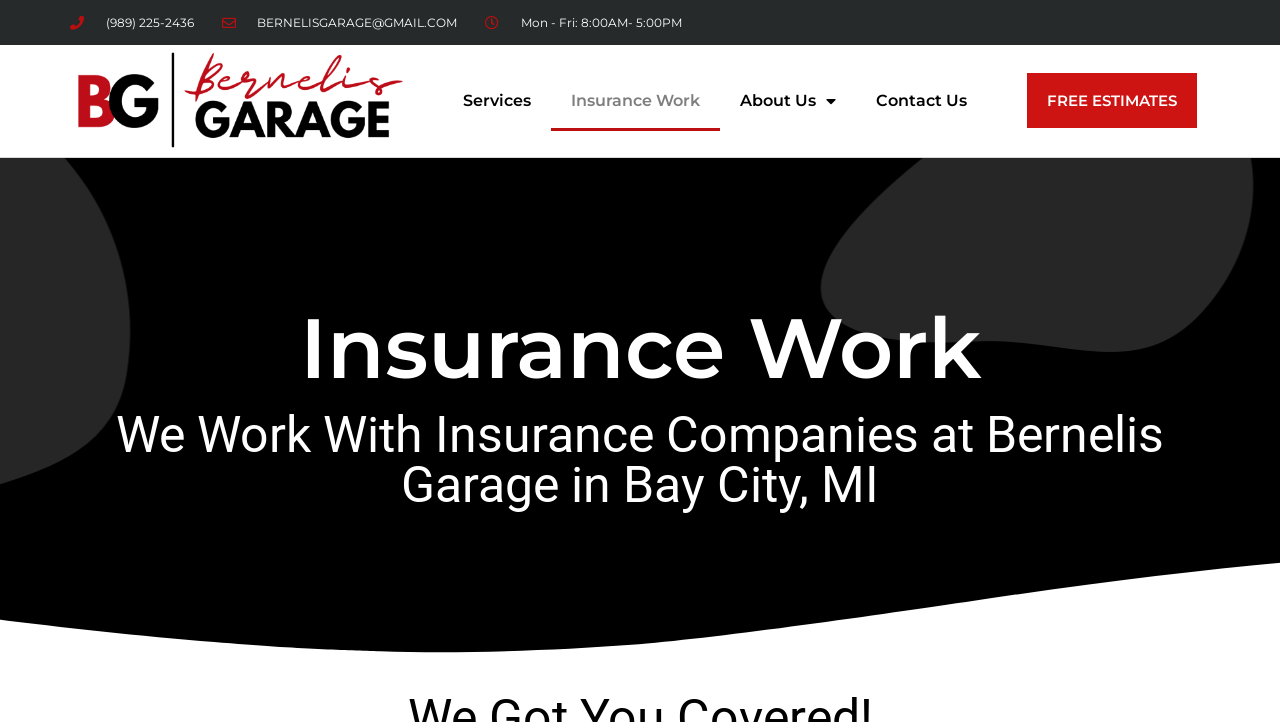Identify the bounding box for the given UI element using the description provided. Coordinates should be in the format (top-left x, top-left y, bottom-right x, bottom-right y) and must be between 0 and 1. Here is the description: Services

[0.346, 0.098, 0.431, 0.181]